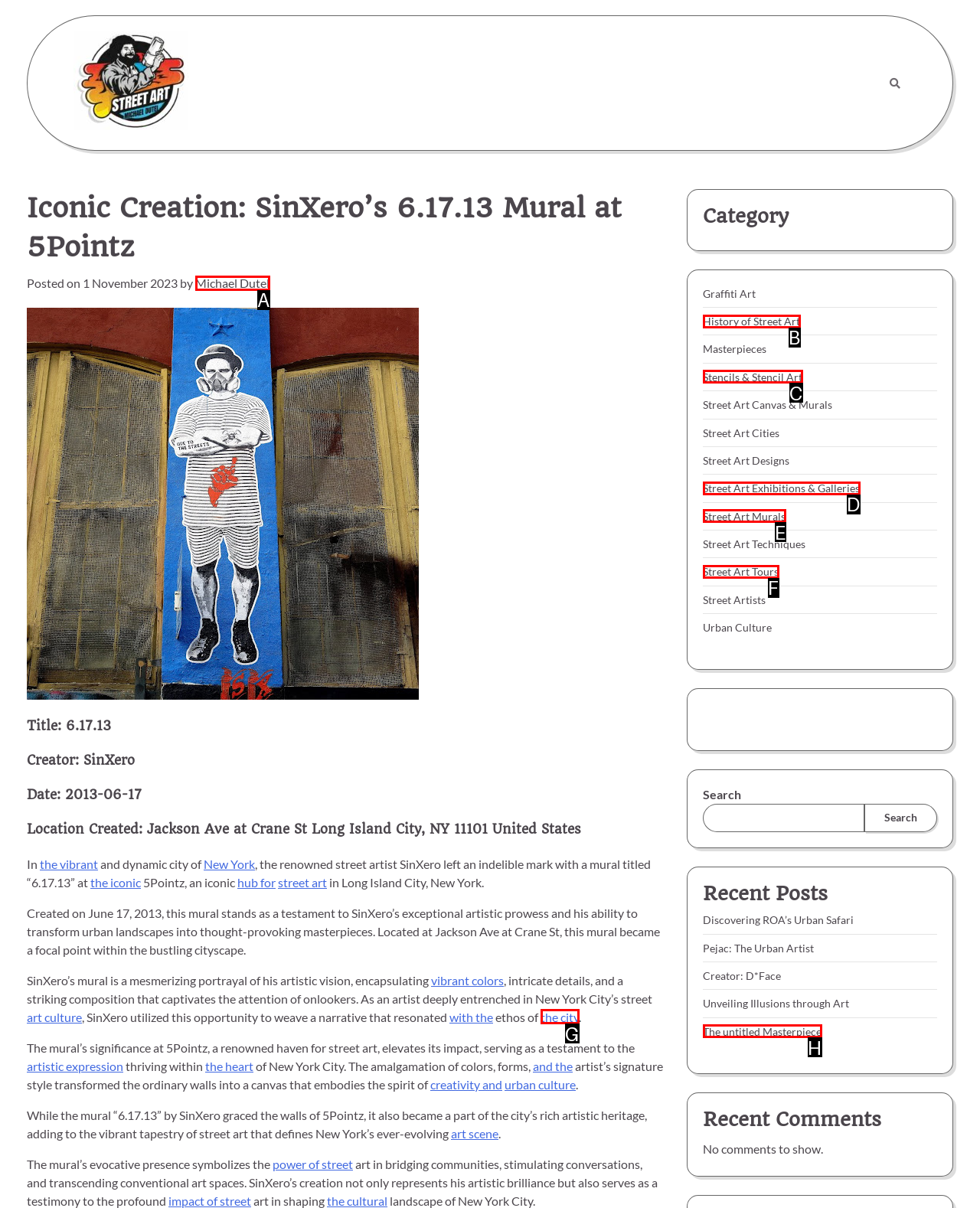Pick the option that best fits the description: Street Art Exhibitions & Galleries. Reply with the letter of the matching option directly.

D